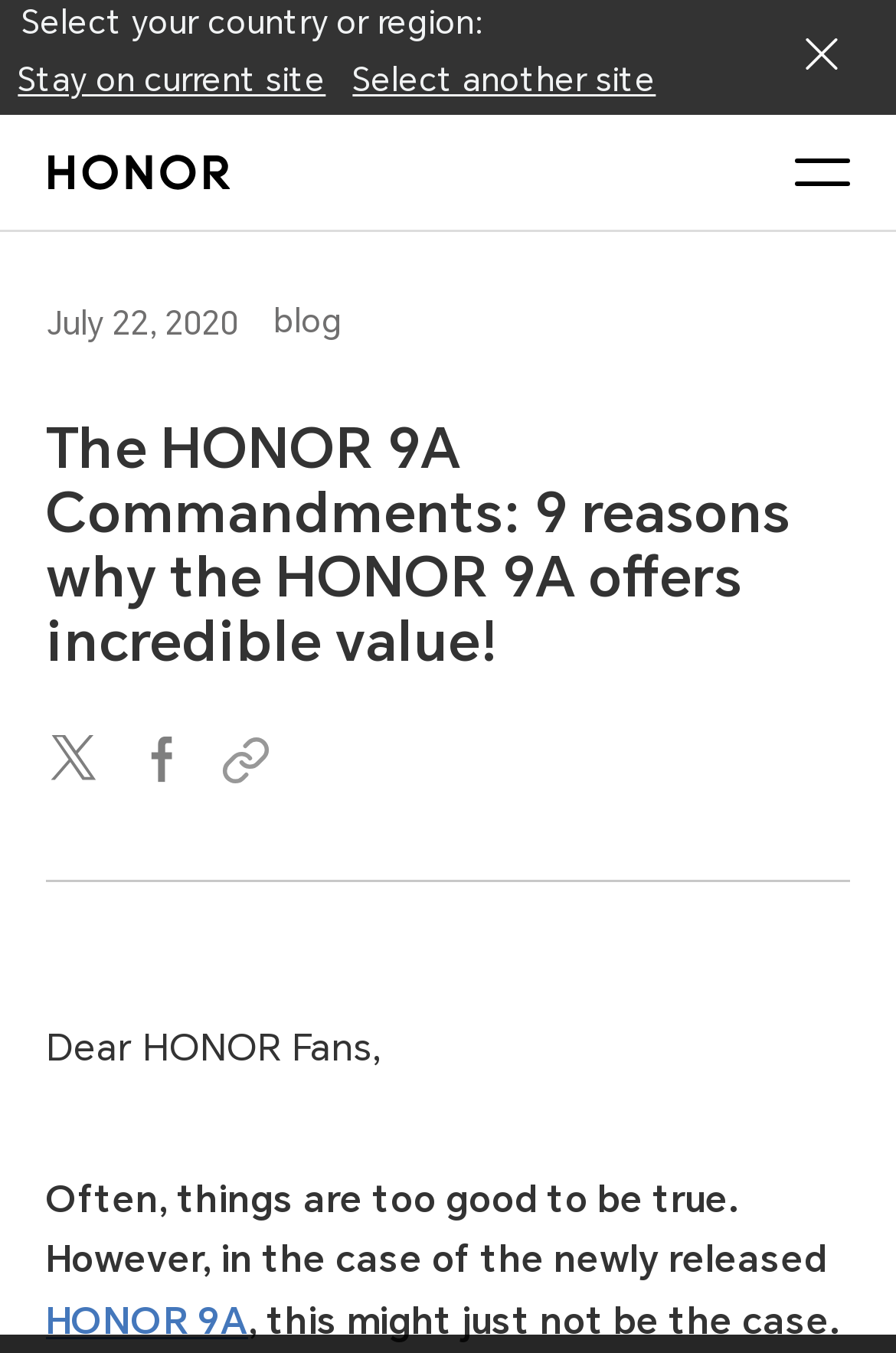Generate the text content of the main headline of the webpage.

The HONOR 9A Commandments: 9 reasons why the HONOR 9A offers incredible value!